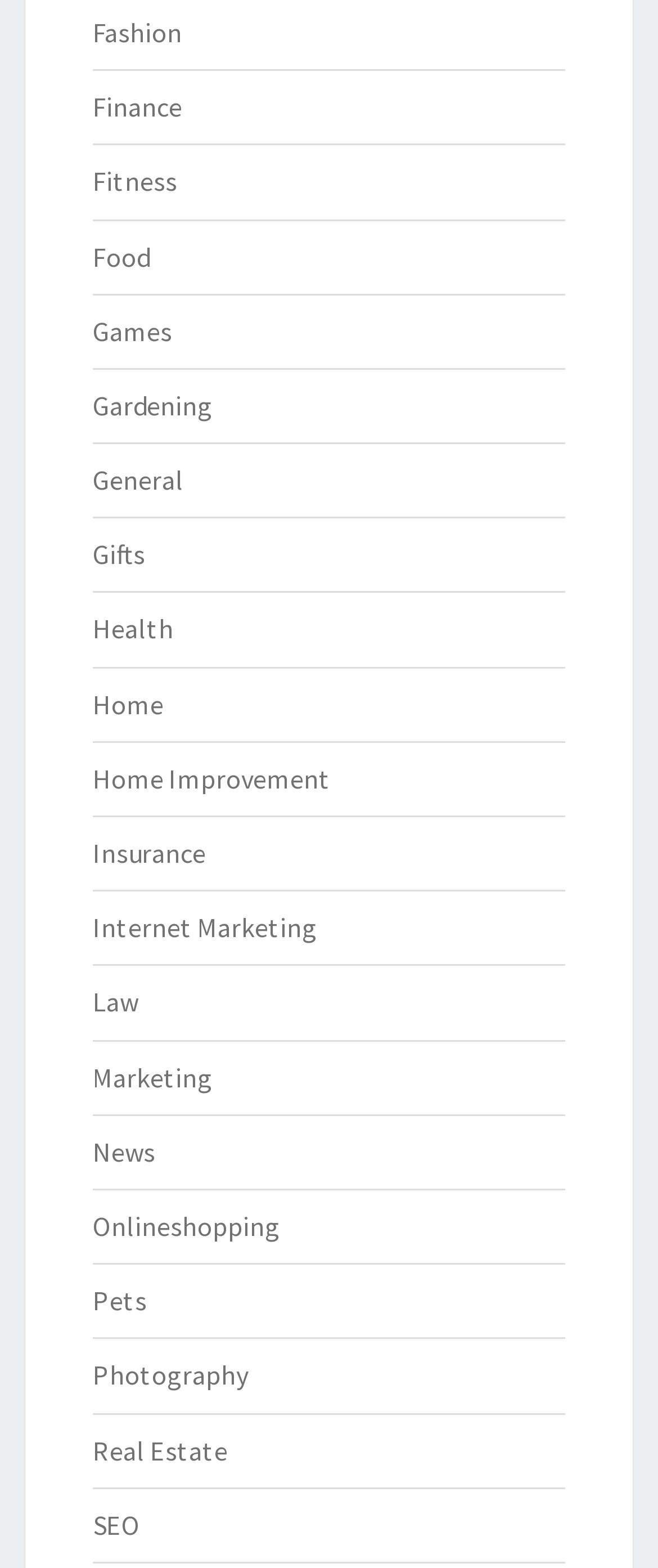Given the element description Real Estate, specify the bounding box coordinates of the corresponding UI element in the format (top-left x, top-left y, bottom-right x, bottom-right y). All values must be between 0 and 1.

[0.141, 0.914, 0.346, 0.935]